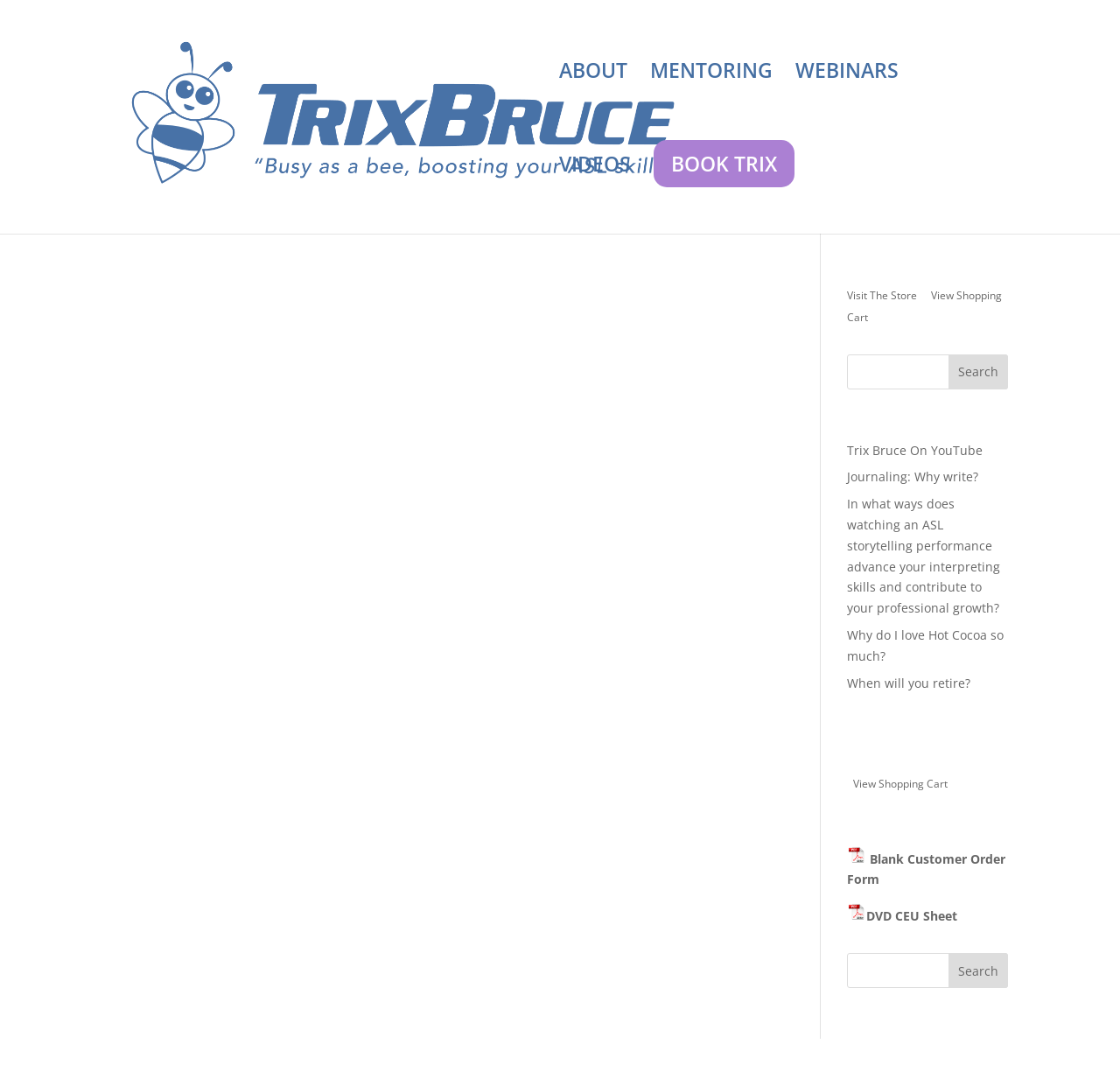What is Trix Bruce?
Provide a comprehensive and detailed answer to the question.

Based on the webpage, Trix Bruce is a person who is a storyteller, poet, actress, and a one-deaf-woman show. This information is obtained from the link 'Trix Bruce' and the image 'Trix Bruce' at the top of the webpage.